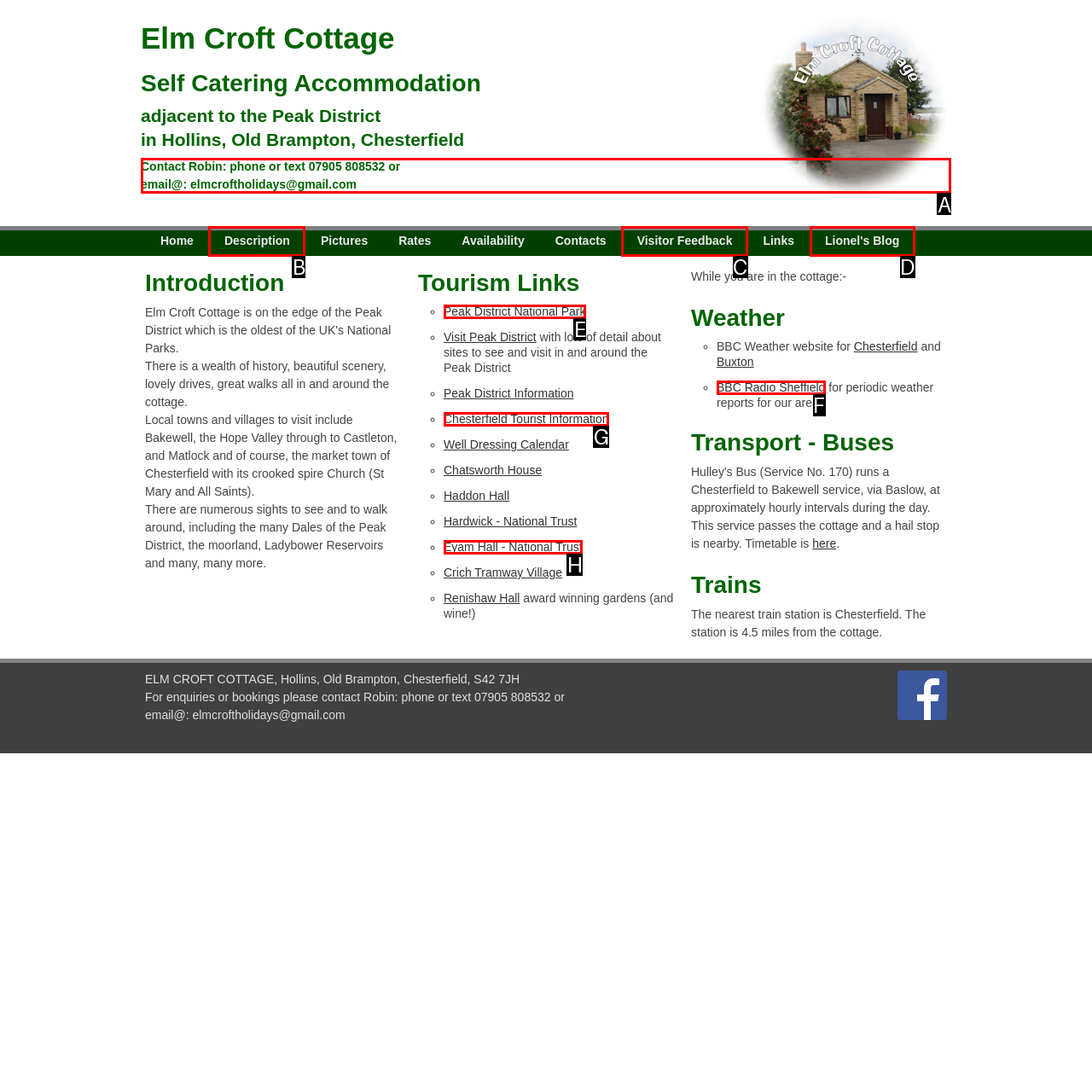Figure out which option to click to perform the following task: Contact Robin via phone or text
Provide the letter of the correct option in your response.

A